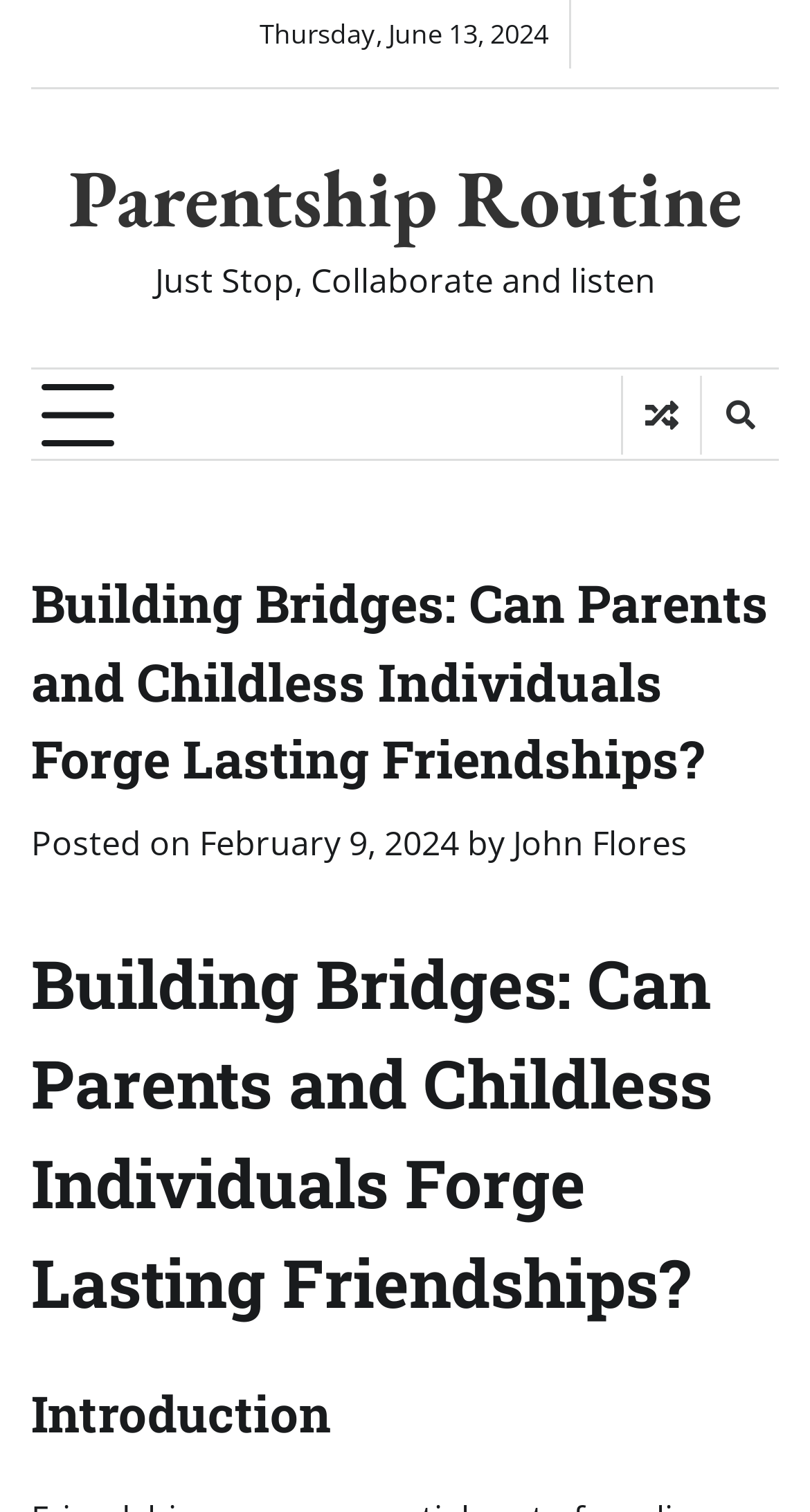Give a one-word or short phrase answer to the question: 
Who is the author of the article?

John Flores